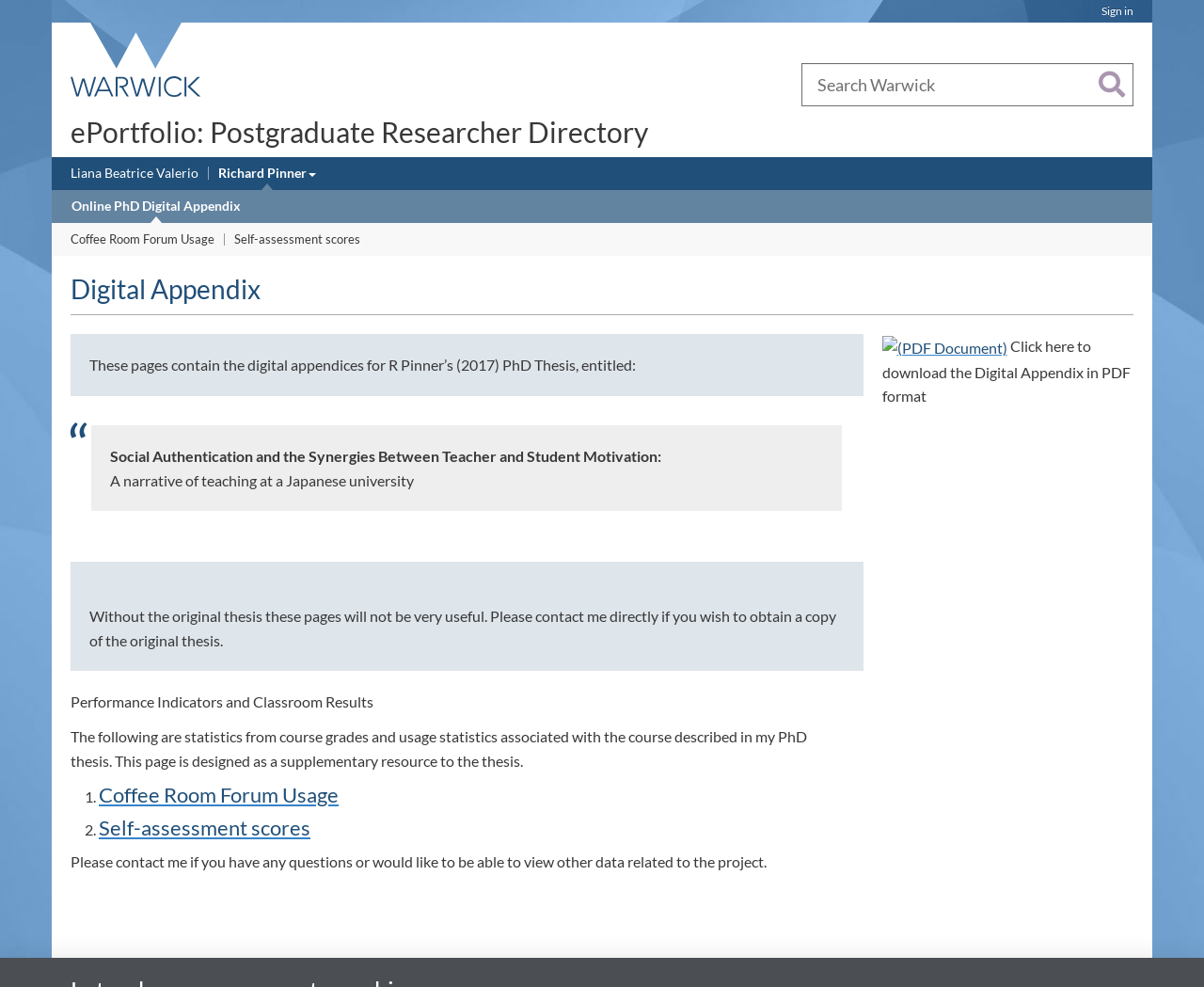What is the title of the PhD thesis?
Please give a detailed and thorough answer to the question, covering all relevant points.

The answer can be found in the blockquote section, which mentions the title of the PhD thesis as 'Social Authentication and the Synergies Between Teacher and Student Motivation: A narrative of teaching at a Japanese university'.